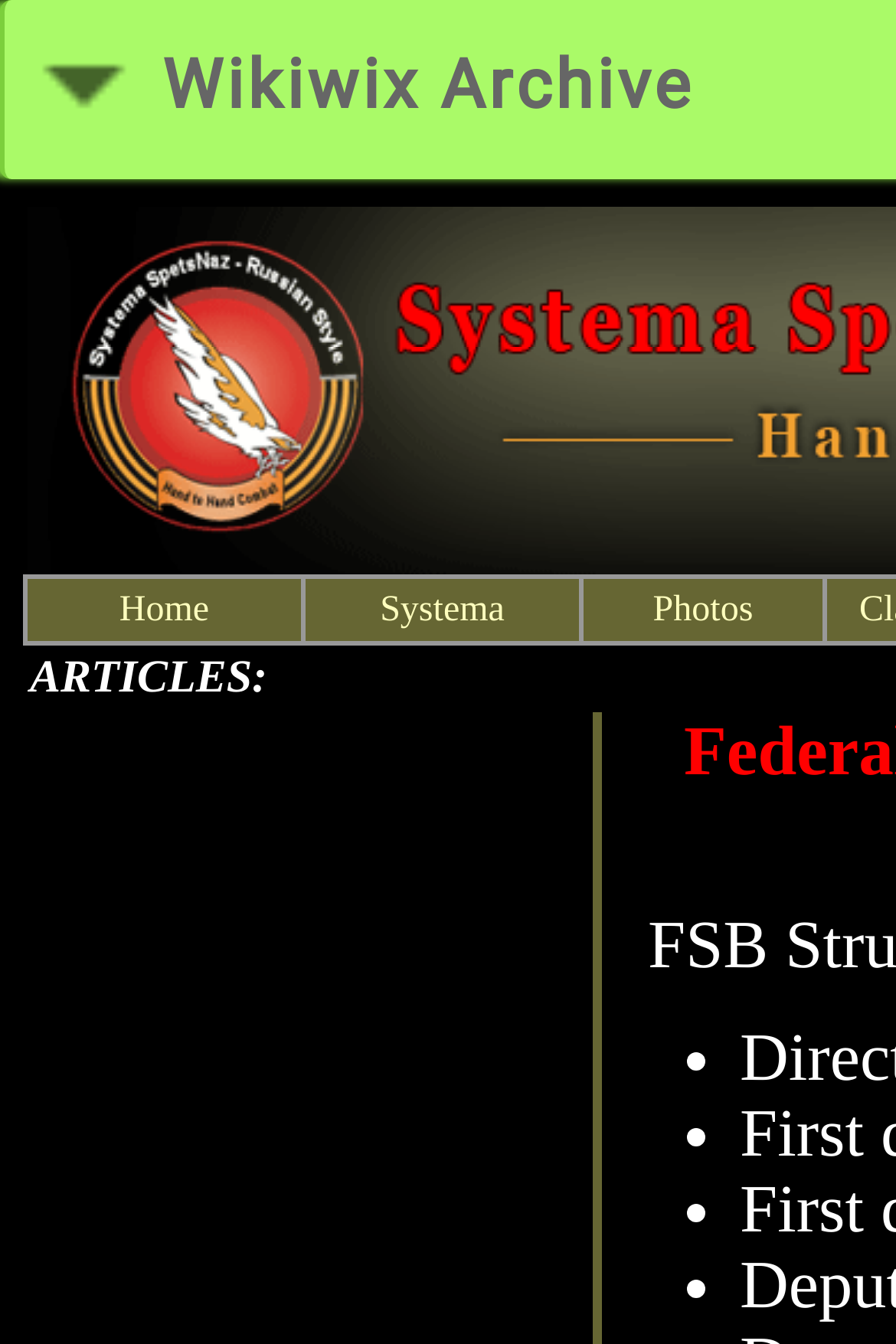How many links are in the top navigation menu?
Your answer should be a single word or phrase derived from the screenshot.

3